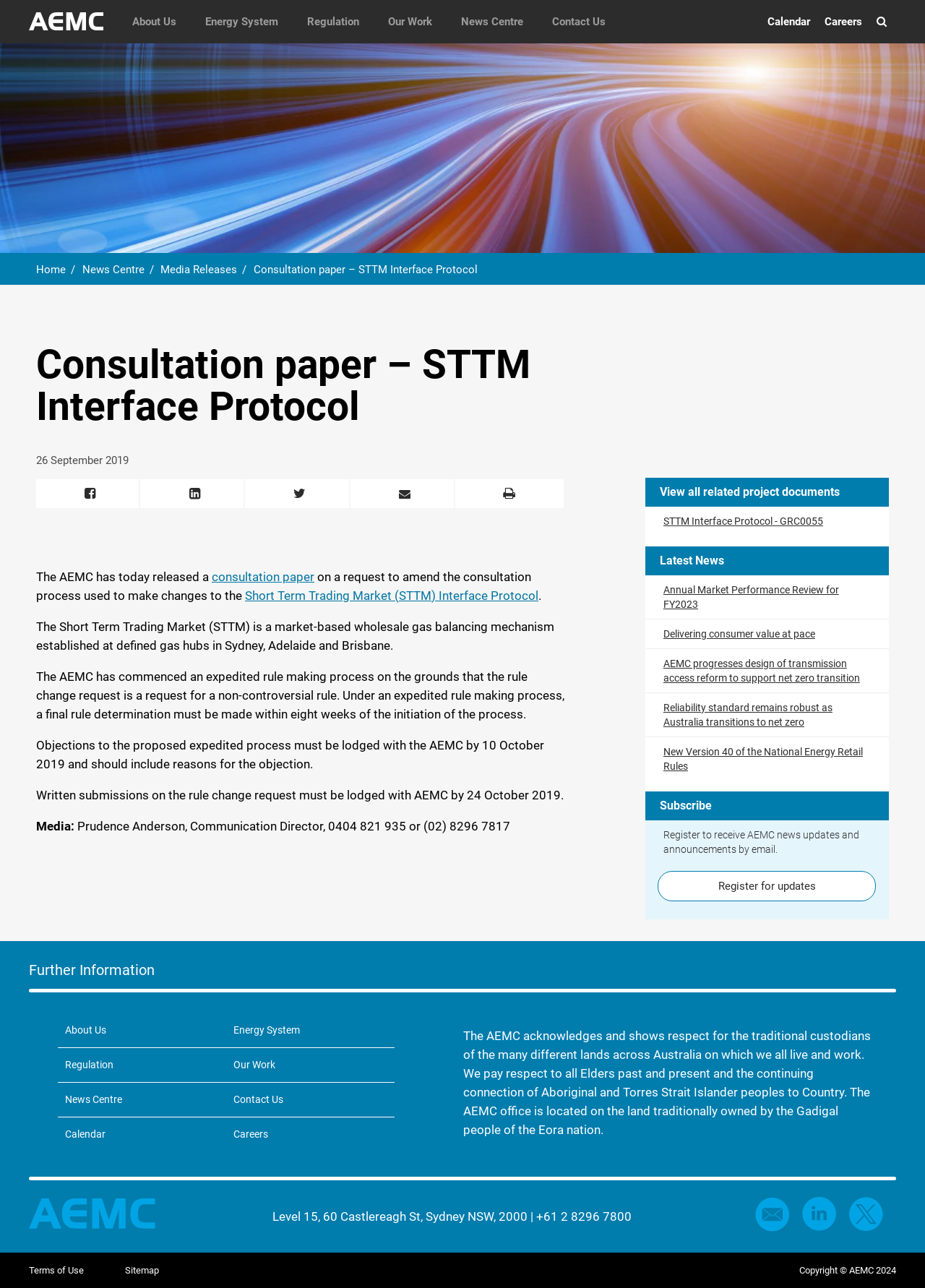Give a complete and precise description of the webpage's appearance.

The webpage is about a consultation paper on the Short Term Trading Market (STTM) Interface Protocol released by the Australian Energy Market Commission (AEMC). 

At the top of the page, there is an AEMC logo on the left, followed by a navigation menu with links to various sections of the website, including "About Us", "Energy System", "Regulation", "Our Work", "News Centre", "Contact Us", "Calendar", and "Careers". 

Below the navigation menu, there is a breadcrumb navigation section that shows the current page's location within the website's hierarchy. The breadcrumb trail starts with "Home" and ends with "Consultation paper – STTM Interface Protocol".

The main content of the page is divided into two sections. The left section contains the consultation paper's details, including the title, release date, and a brief summary of the paper. The summary explains that the AEMC has commenced an expedited rule-making process to amend the consultation process used to make changes to the STTM Interface Protocol. 

The right section contains a list of related project documents, latest news, and a subscription option to receive AEMC news updates and announcements by email.

At the bottom of the page, there is a section with links to further information, including "About Us", "Energy System", "Regulation", "Our Work", "News Centre", "Contact Us", "Calendar", and "Careers". There is also a statement acknowledging the traditional custodians of the land and a footer section with the AEMC's office address, phone number, and copyright information.